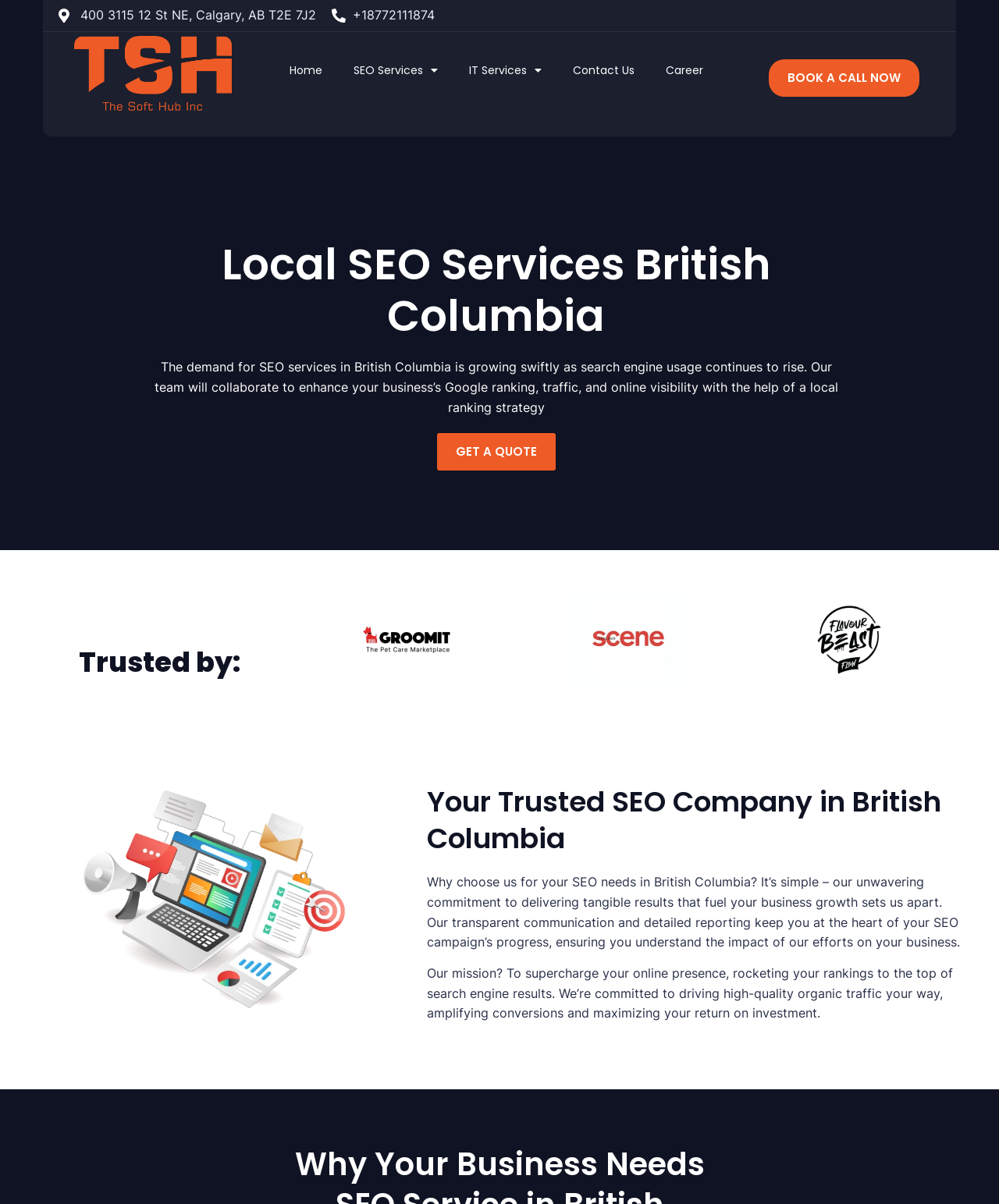Please identify the bounding box coordinates of the region to click in order to complete the given instruction: "Search for hotels". The coordinates should be four float numbers between 0 and 1, i.e., [left, top, right, bottom].

None